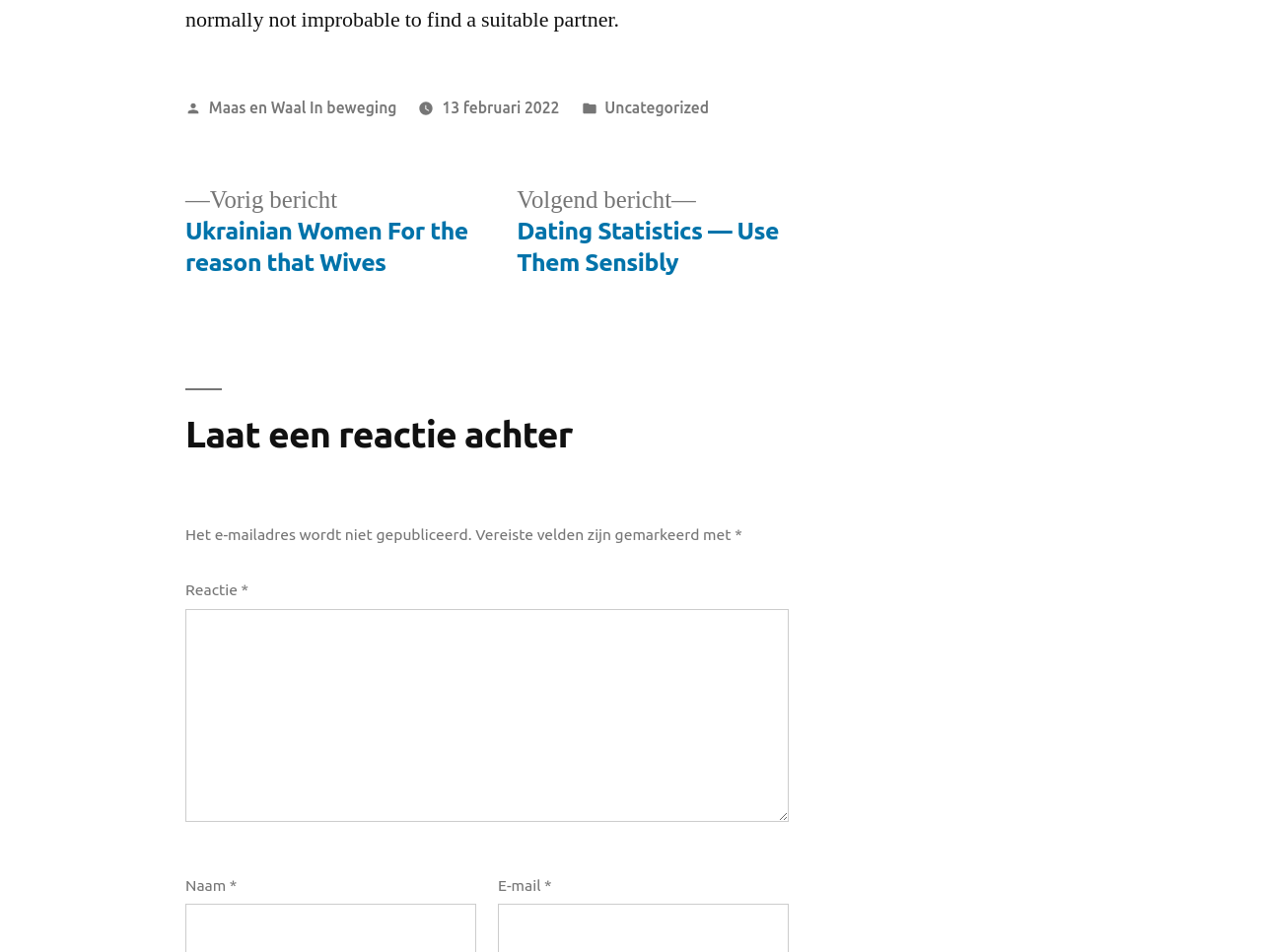What is the purpose of the text field at the bottom?
Using the image, elaborate on the answer with as much detail as possible.

I inferred the answer by analyzing the surrounding elements, including the heading 'Laat een reactie achter' (which means 'Leave a comment' in Dutch) and the static text 'Reactie *', which suggests that the text field is for leaving a comment.